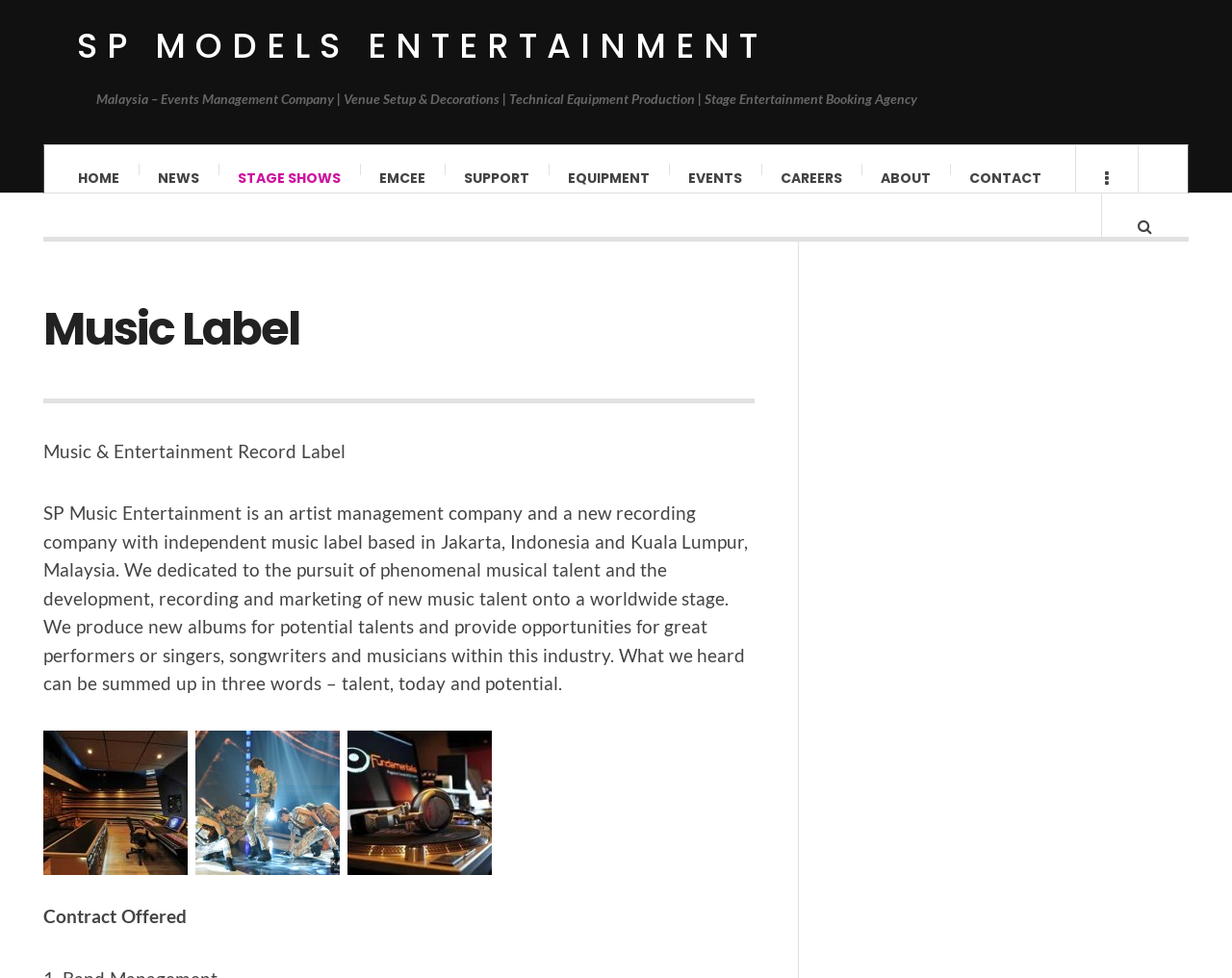Pinpoint the bounding box coordinates of the clickable area needed to execute the instruction: "Search for something". The coordinates should be specified as four float numbers between 0 and 1, i.e., [left, top, right, bottom].

None